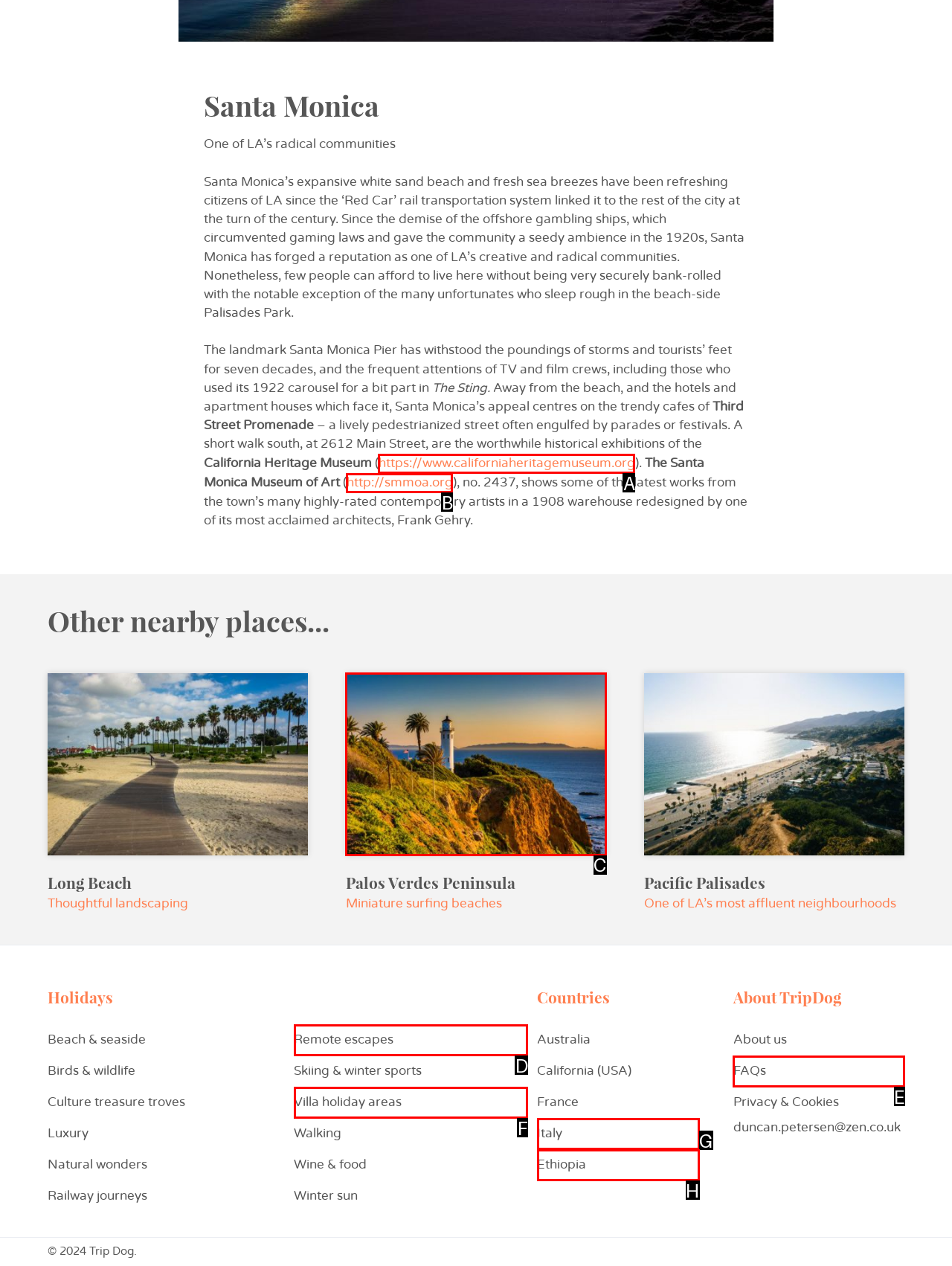Tell me which one HTML element best matches the description: parent_node: Palos Verdes Peninsula Answer with the option's letter from the given choices directly.

C